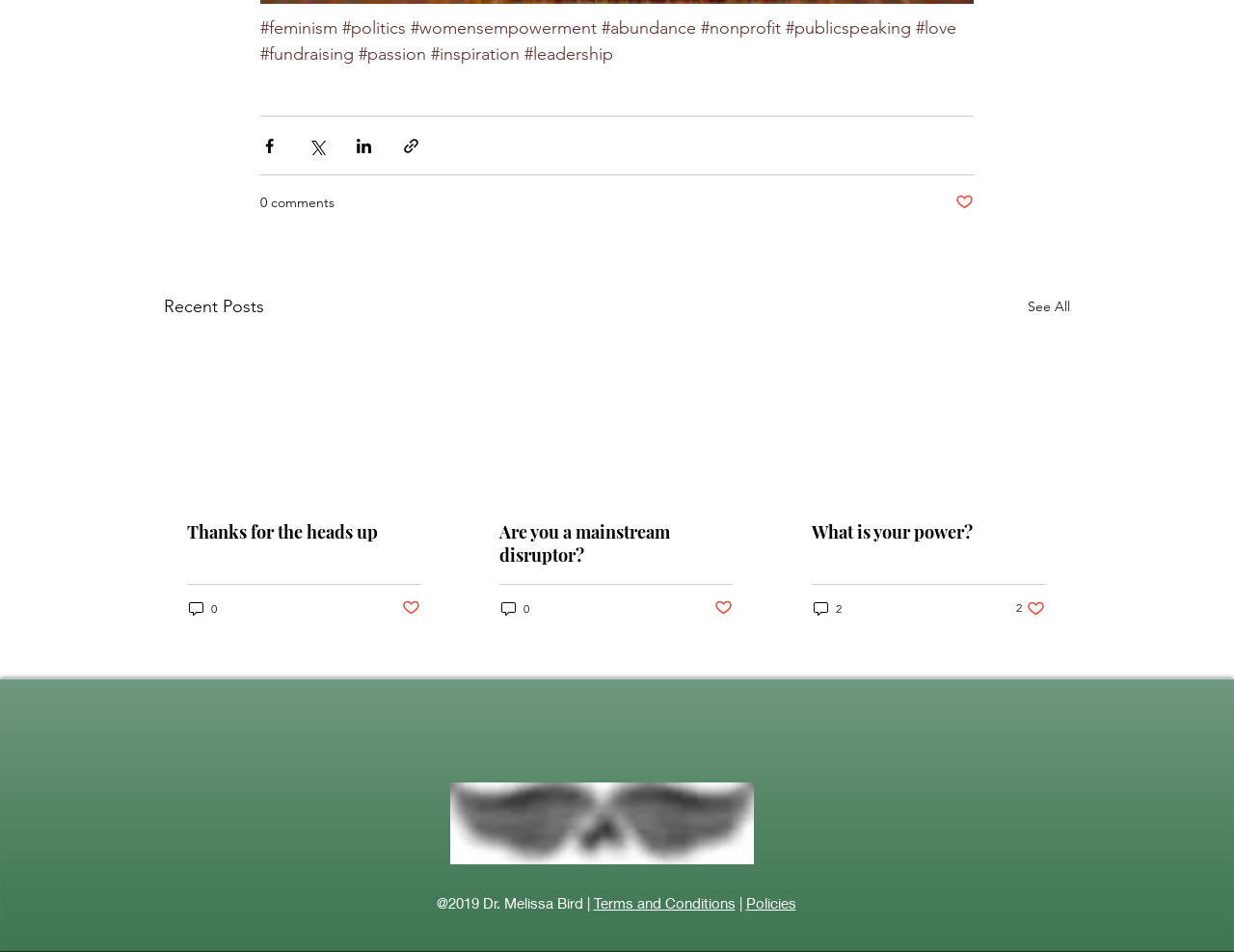What is the logo displayed at the bottom of the webpage?
Give a single word or phrase as your answer by examining the image.

Natural Born Rebel logo